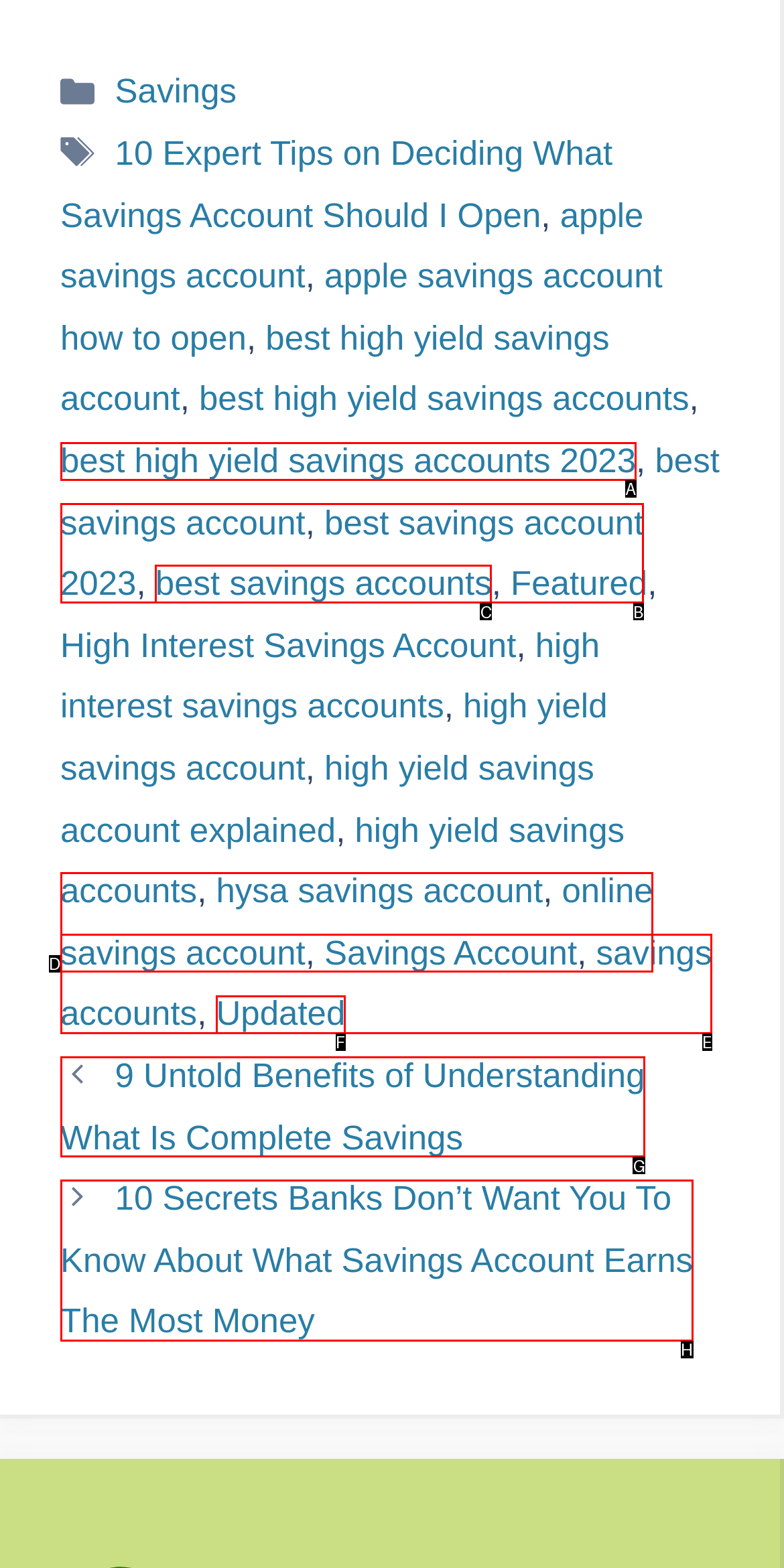Select the appropriate HTML element to click for the following task: Click on the '9 Untold Benefits of Understanding What Is Complete Savings' link
Answer with the letter of the selected option from the given choices directly.

G